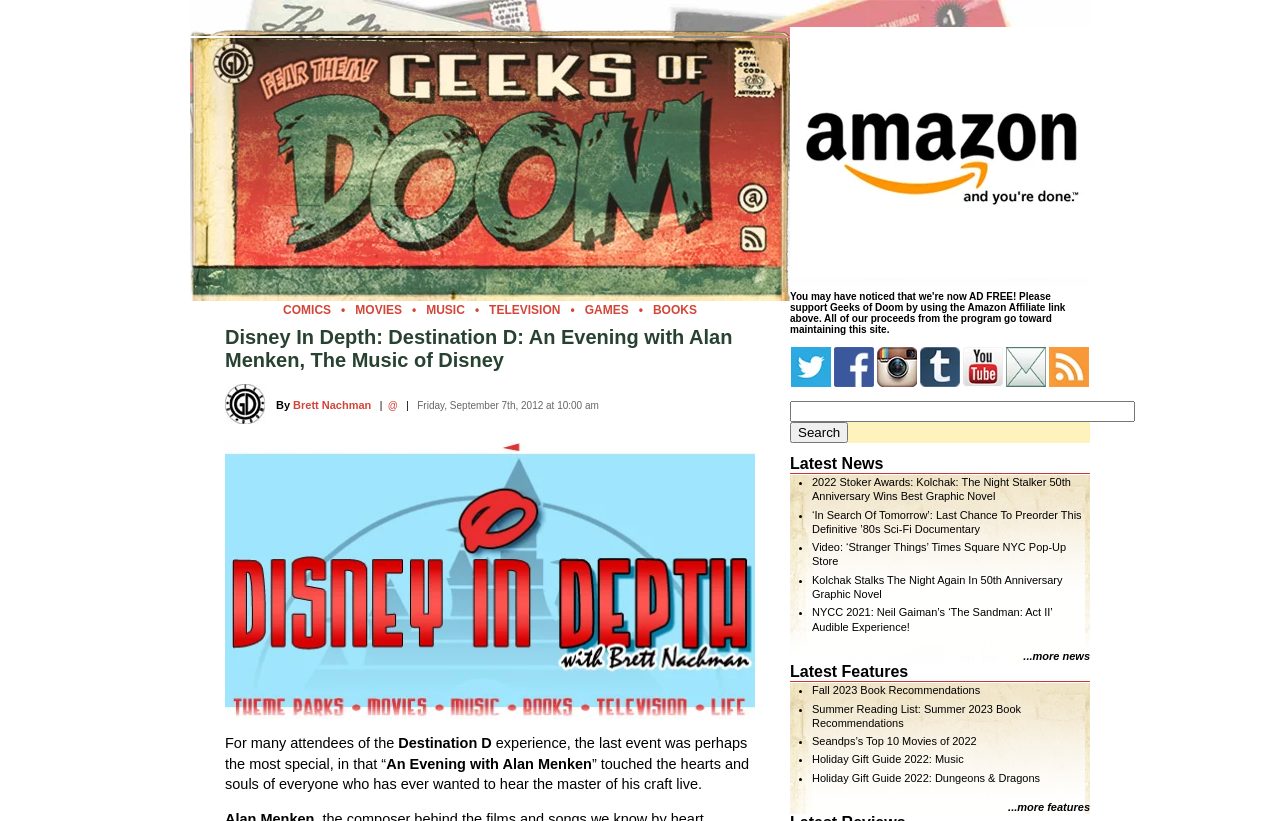Identify the coordinates of the bounding box for the element described below: "Fall 2023 Book Recommendations". Return the coordinates as four float numbers between 0 and 1: [left, top, right, bottom].

[0.634, 0.833, 0.766, 0.848]